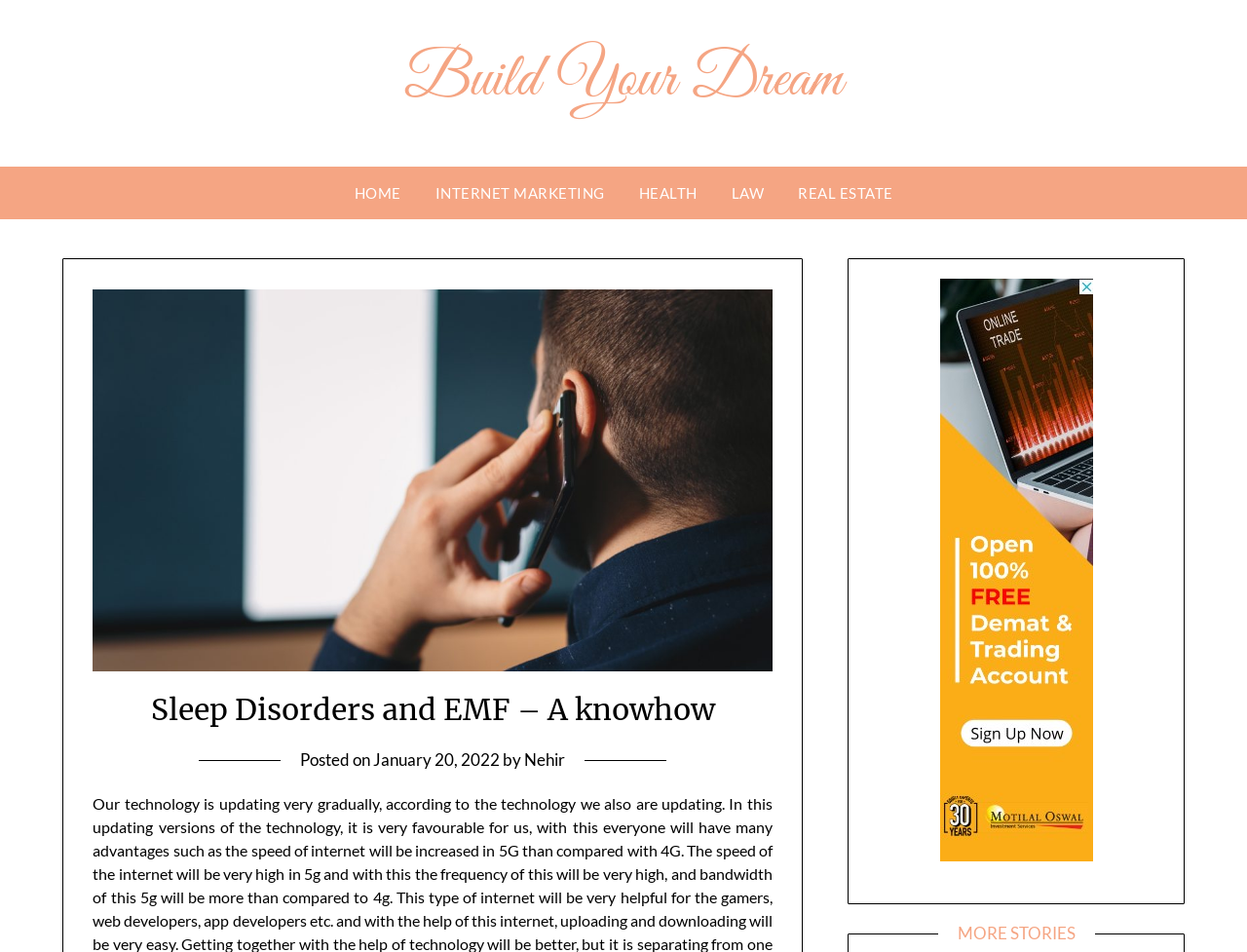What is the topic of the article?
Examine the image and give a concise answer in one word or a short phrase.

Sleep Disorders and EMF